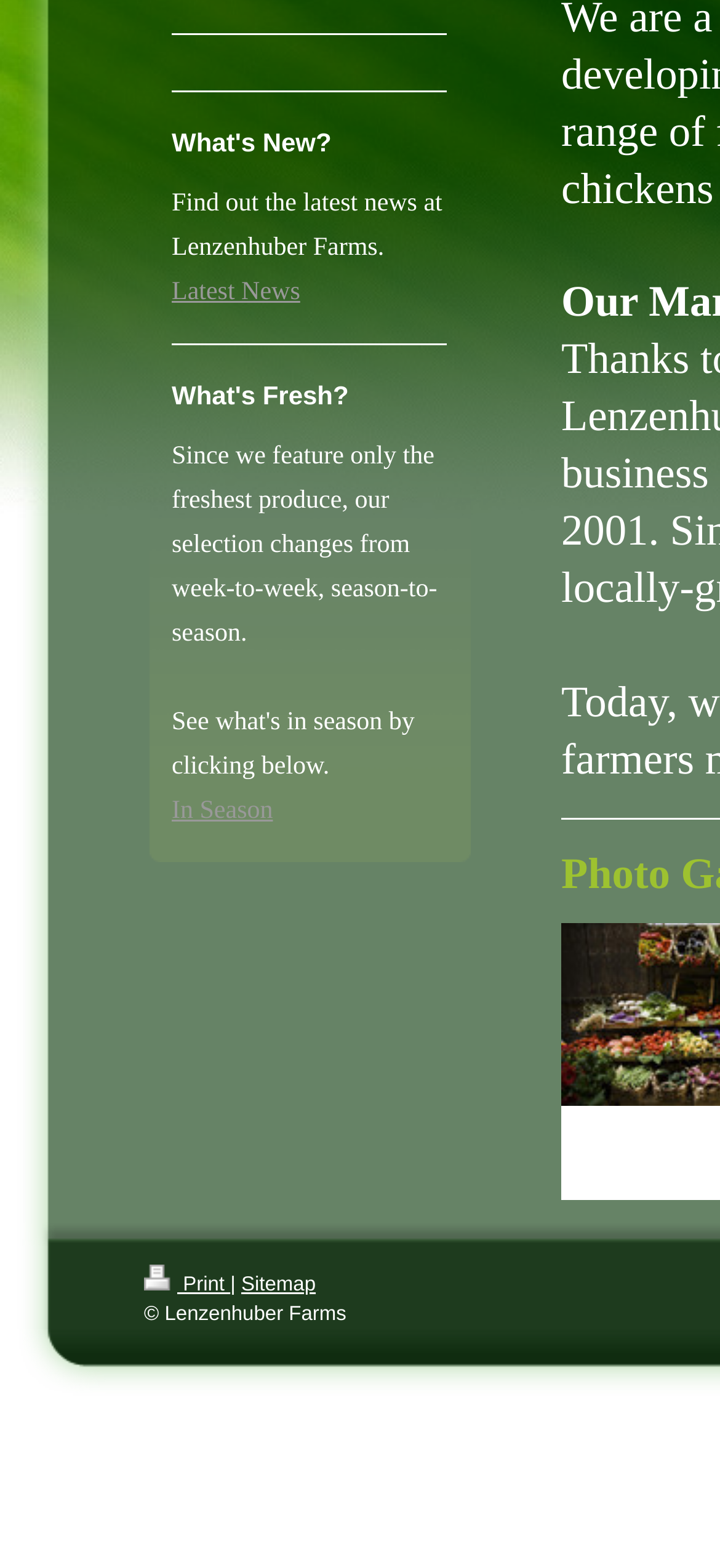What type of produce does the farm feature?
Provide a one-word or short-phrase answer based on the image.

Fresh produce